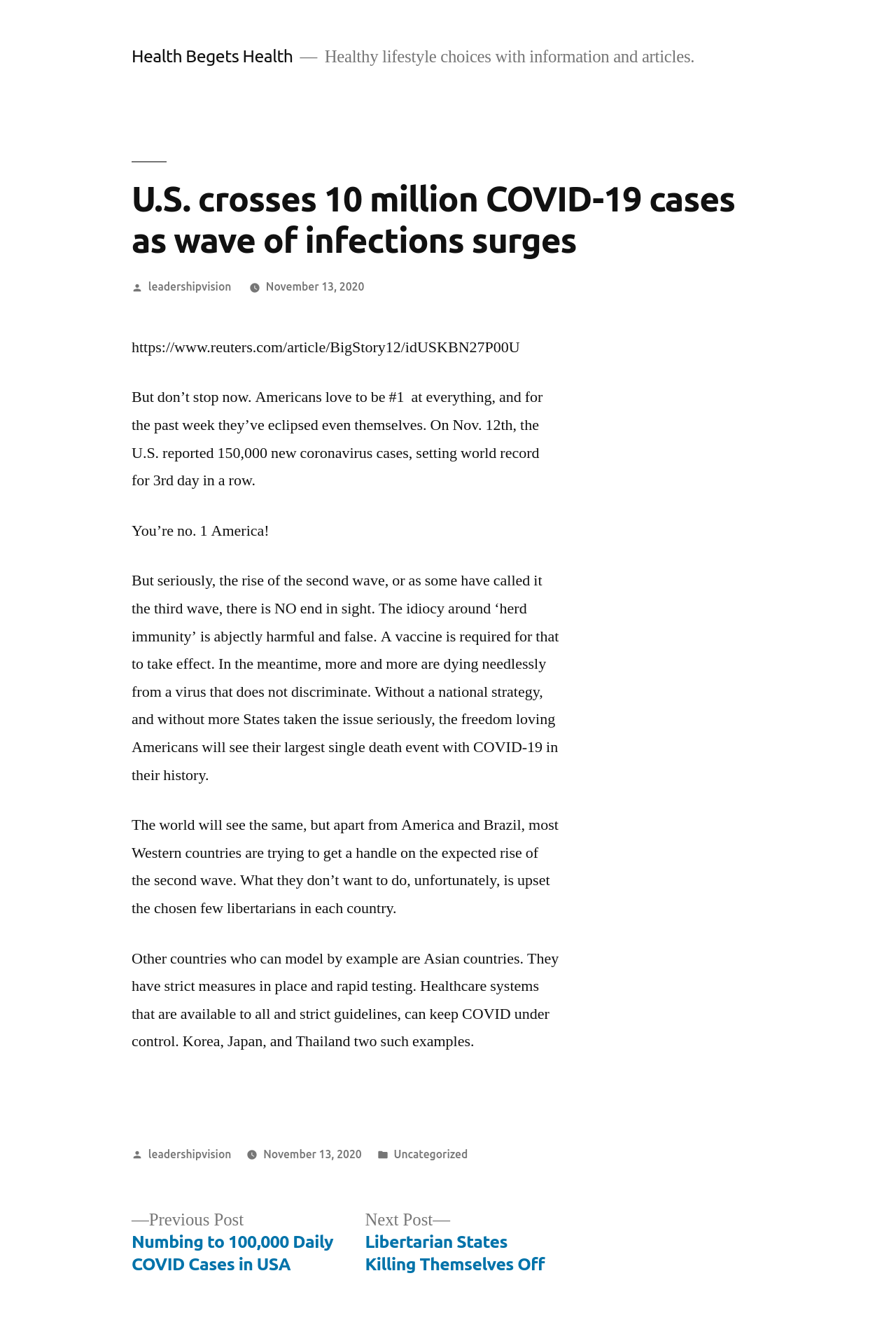Create a detailed description of the webpage's content and layout.

The webpage is an article about the COVID-19 pandemic, specifically discussing the surge in cases in the United States. At the top, there is a link to "Health Begets Health" and a brief description of the website's focus on healthy lifestyle choices. Below this, there is a main section containing the article.

The article's title, "U.S. crosses 10 million COVID-19 cases as wave of infections surges," is prominently displayed at the top of the main section. The author's name, "leadershipvision," and the publication date, "November 13, 2020," are listed below the title.

The article's content is divided into several paragraphs, which discuss the rapid increase in COVID-19 cases in the United States, the need for a national strategy to combat the virus, and the importance of vaccines and strict measures to control the spread of the virus. The text also compares the situation in the United States to that in other countries, such as Asian nations that have been successful in controlling the virus through strict measures and rapid testing.

At the bottom of the page, there is a footer section with links to the author's name and publication date again, as well as a category label "Uncategorized." There is also a navigation section with links to previous and next posts, titled "Numbing to 100,000 Daily COVID Cases in USA" and "Libertarian States Killing Themselves Off," respectively.